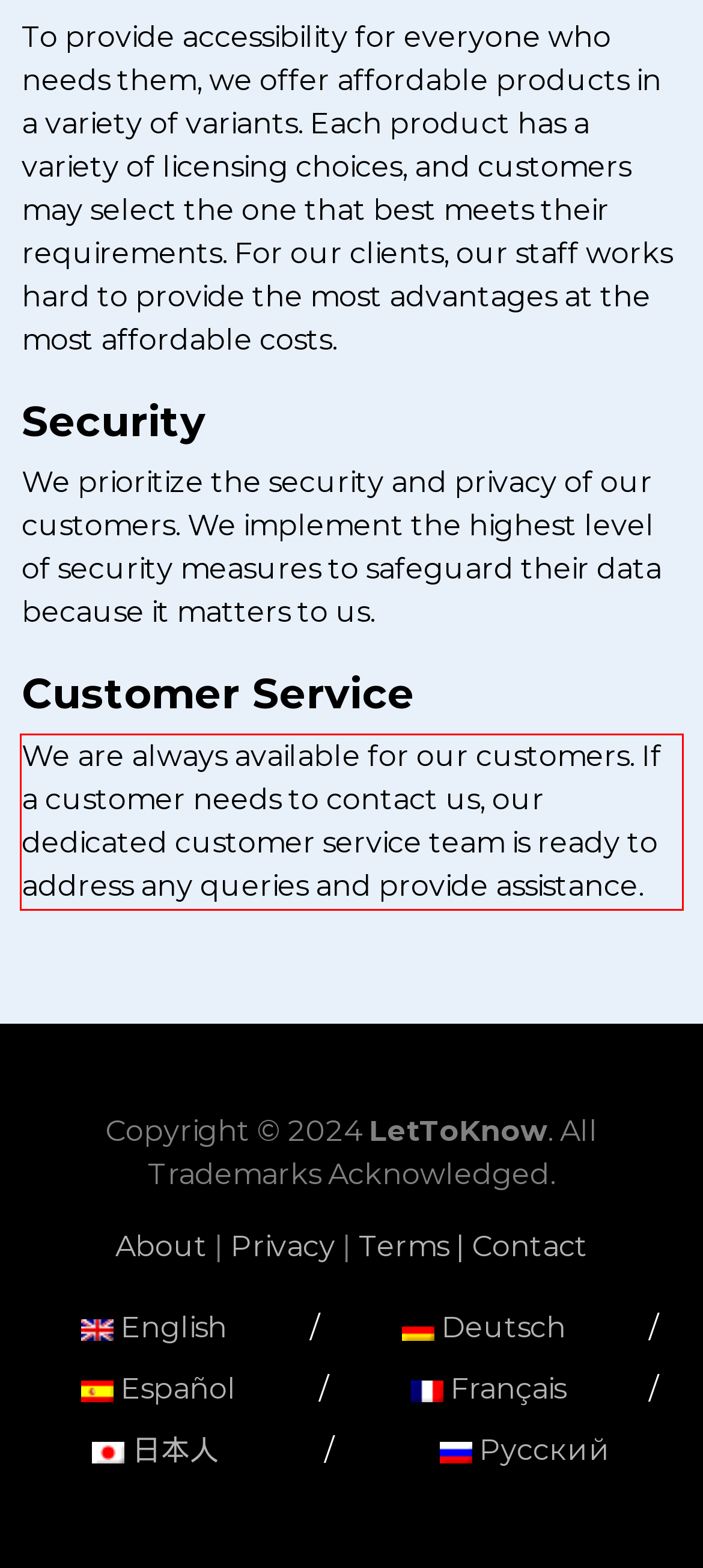With the provided screenshot of a webpage, locate the red bounding box and perform OCR to extract the text content inside it.

We are always available for our customers. If a customer needs to contact us, our dedicated customer service team is ready to address any queries and provide assistance.